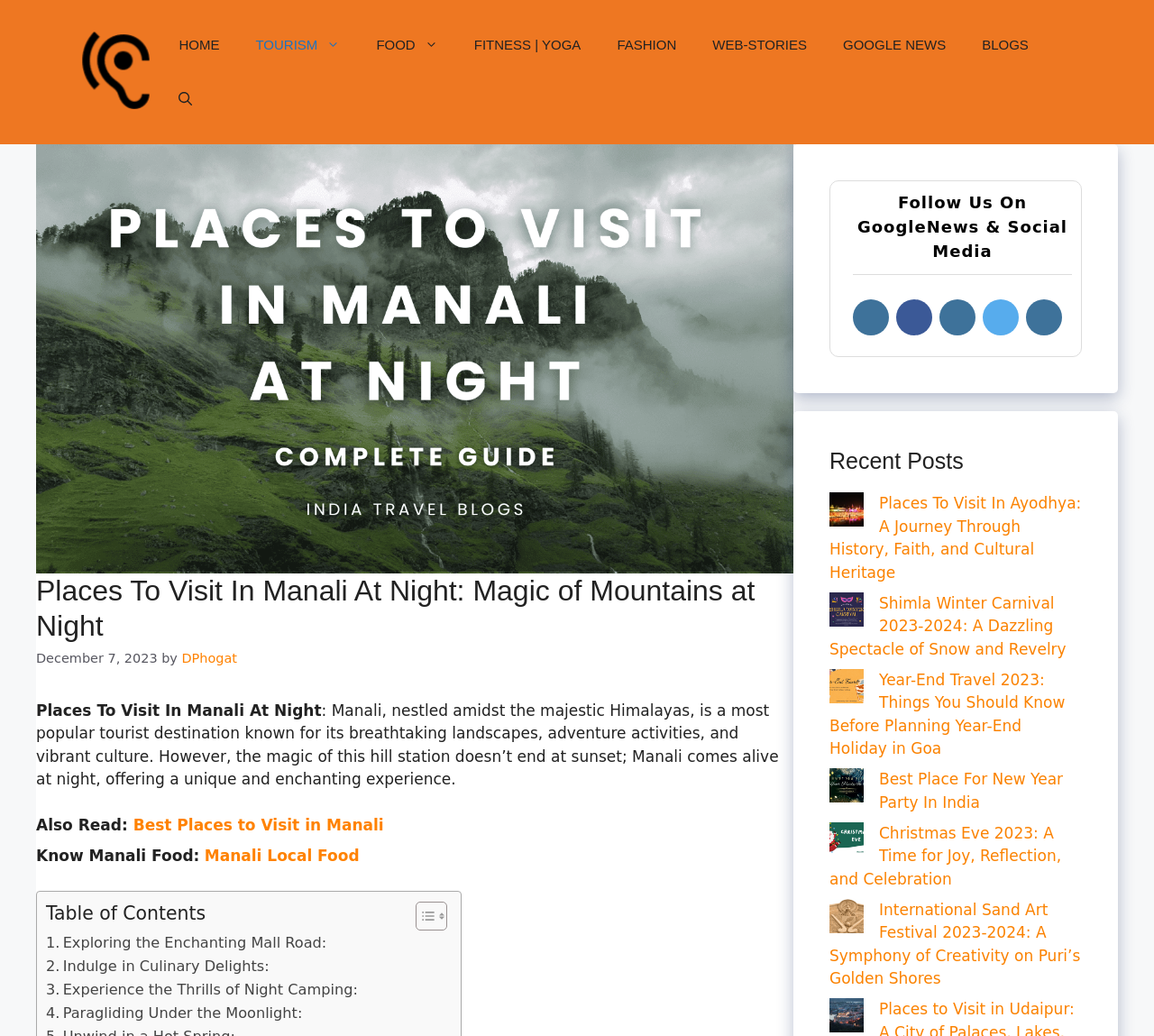Give a one-word or short phrase answer to this question: 
How many recent posts are listed on the webpage?

9